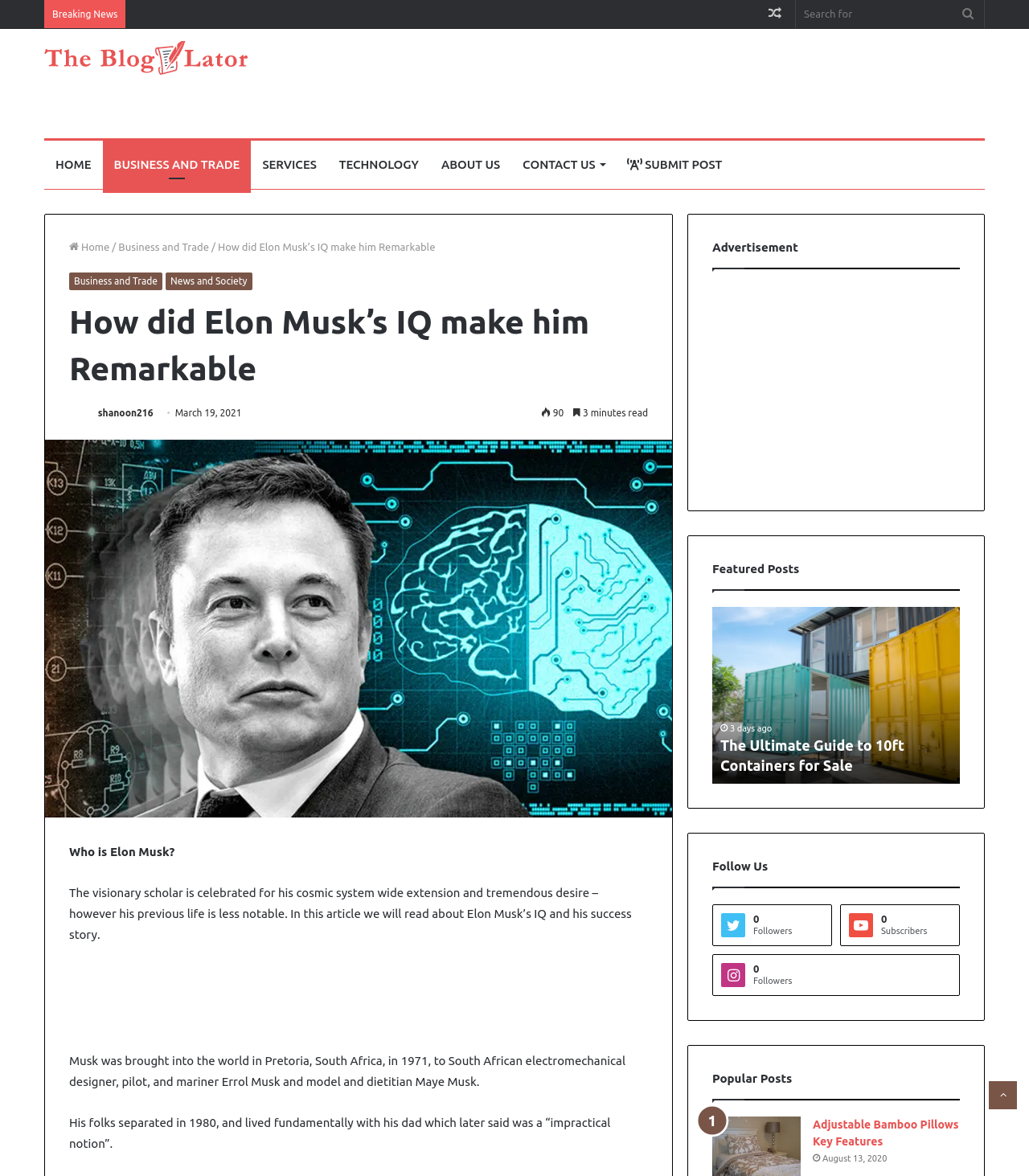Please indicate the bounding box coordinates of the element's region to be clicked to achieve the instruction: "Follow us on social media". Provide the coordinates as four float numbers between 0 and 1, i.e., [left, top, right, bottom].

[0.692, 0.769, 0.809, 0.805]